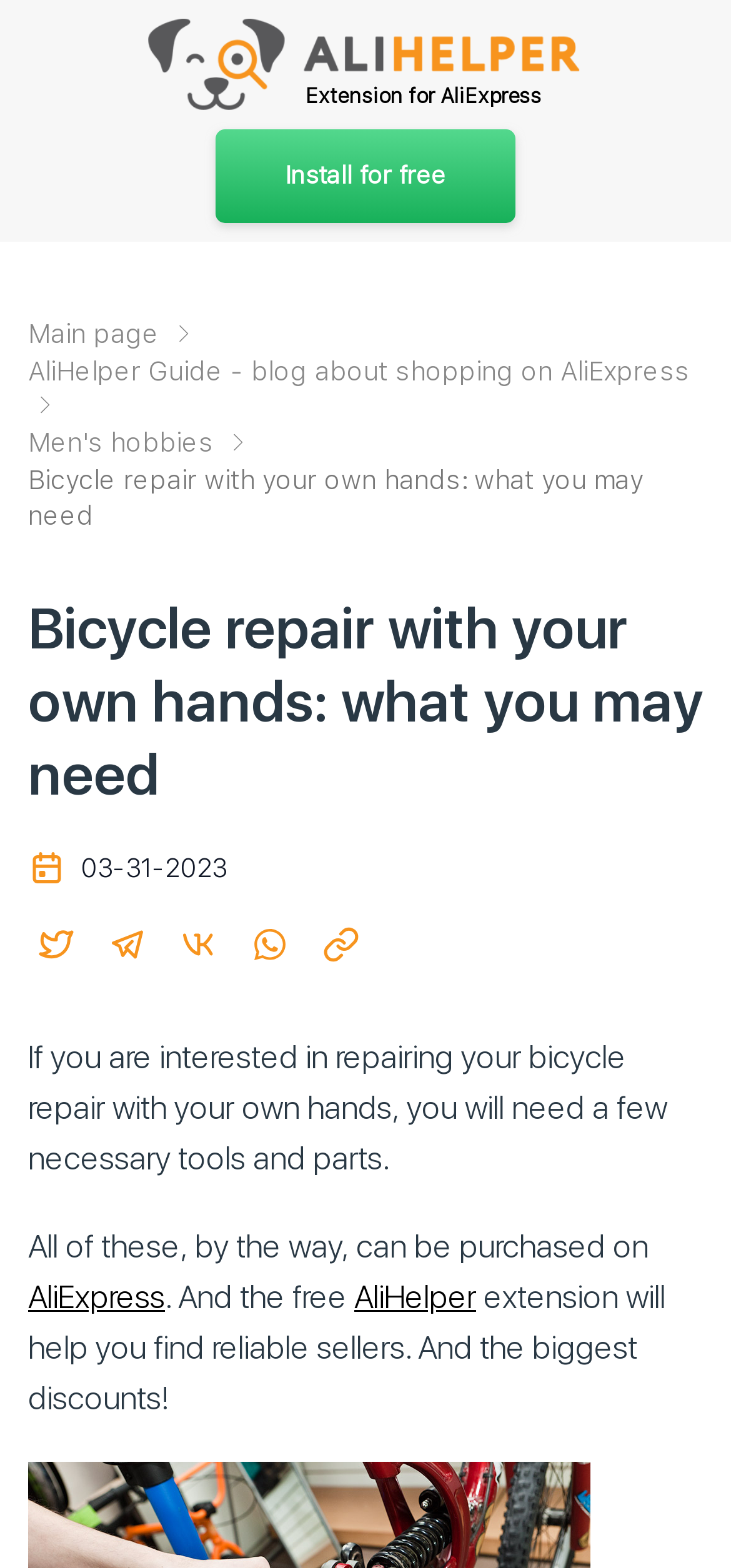Identify the title of the webpage and provide its text content.

Bicycle repair with your own hands: what you may need